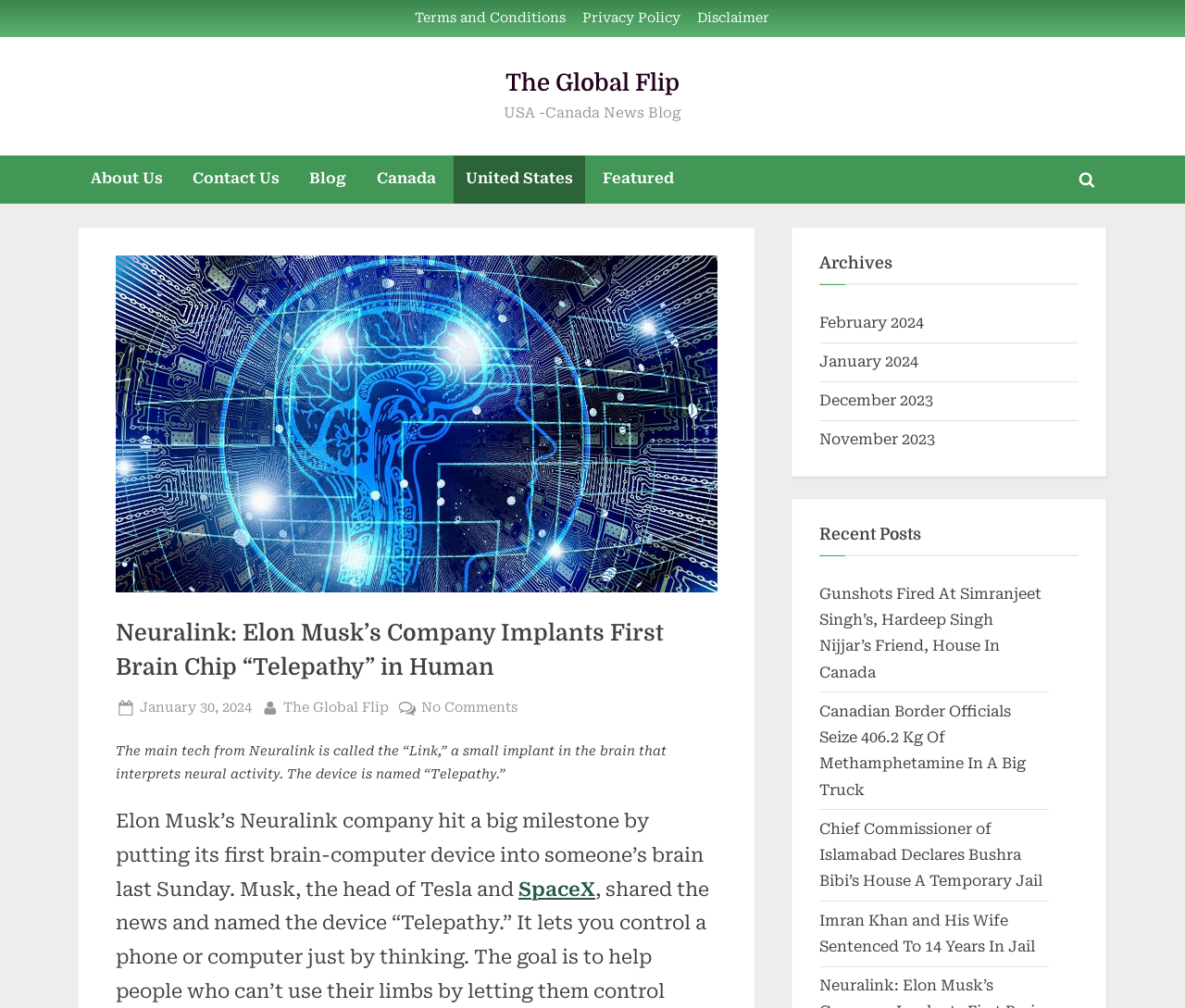Use a single word or phrase to respond to the question:
What is the name of the device implanted in the brain?

Telepathy